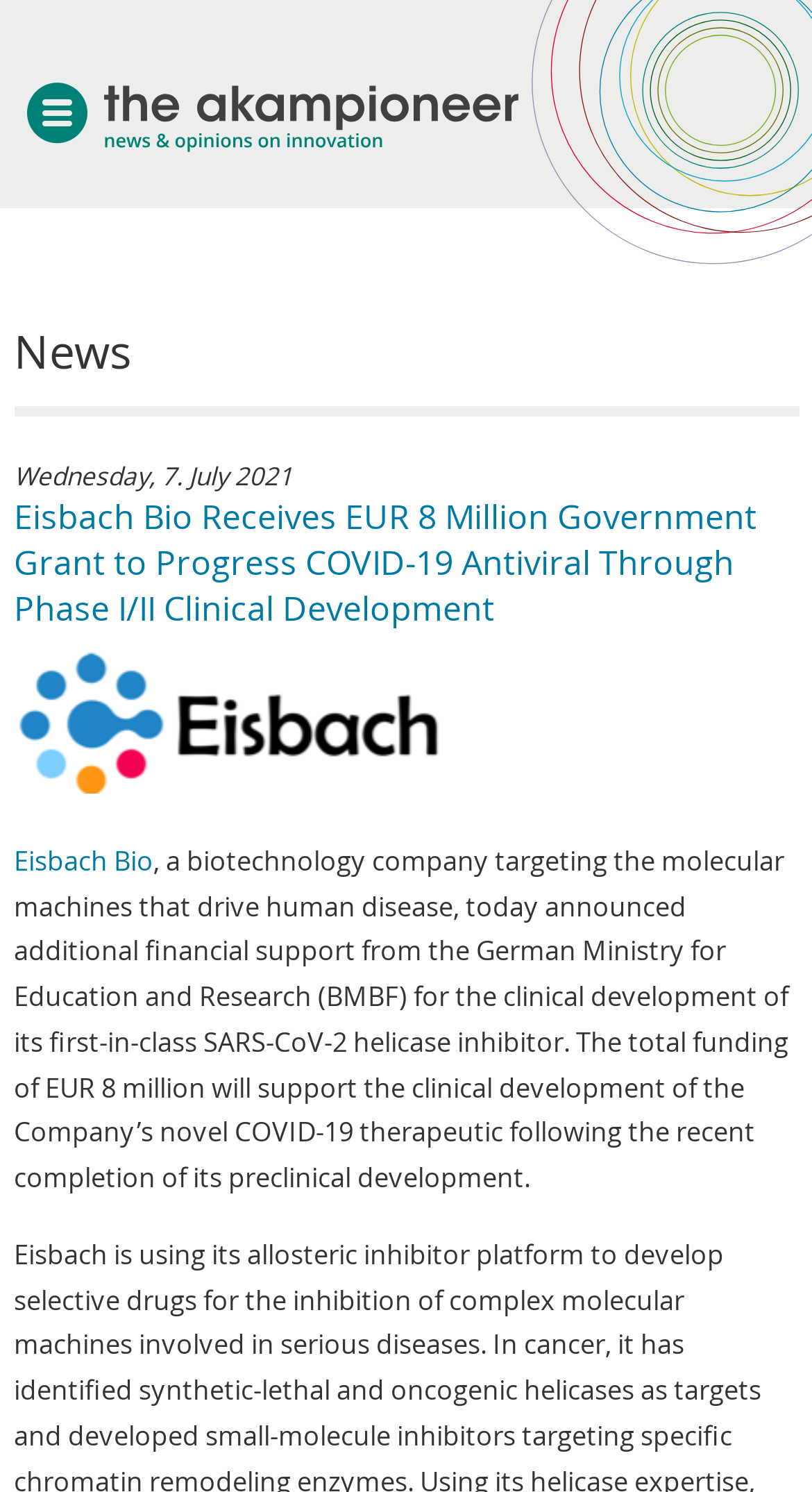Identify the coordinates of the bounding box for the element that must be clicked to accomplish the instruction: "go to welcome page".

[0.068, 0.168, 0.217, 0.208]